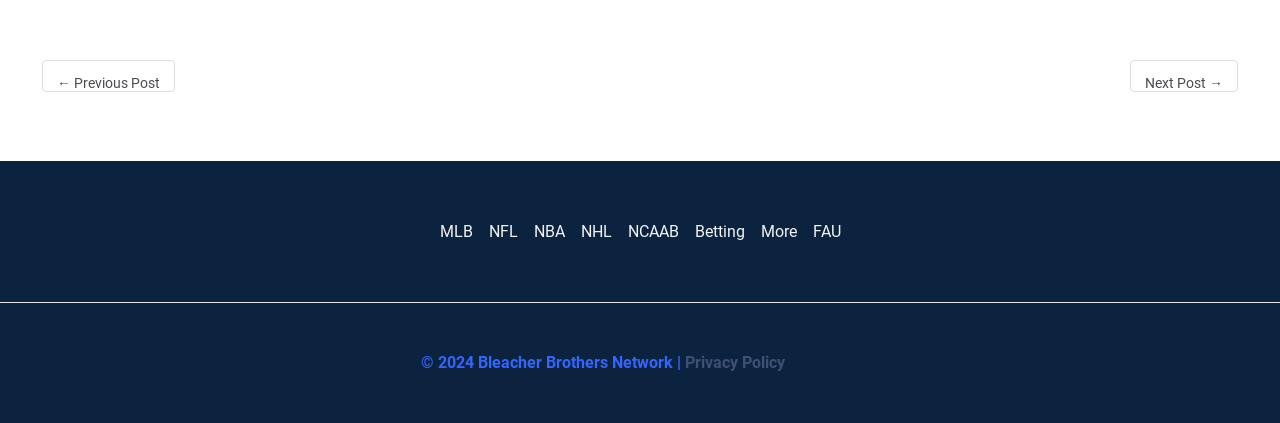Kindly provide the bounding box coordinates of the section you need to click on to fulfill the given instruction: "view NBA page".

[0.411, 0.513, 0.447, 0.583]